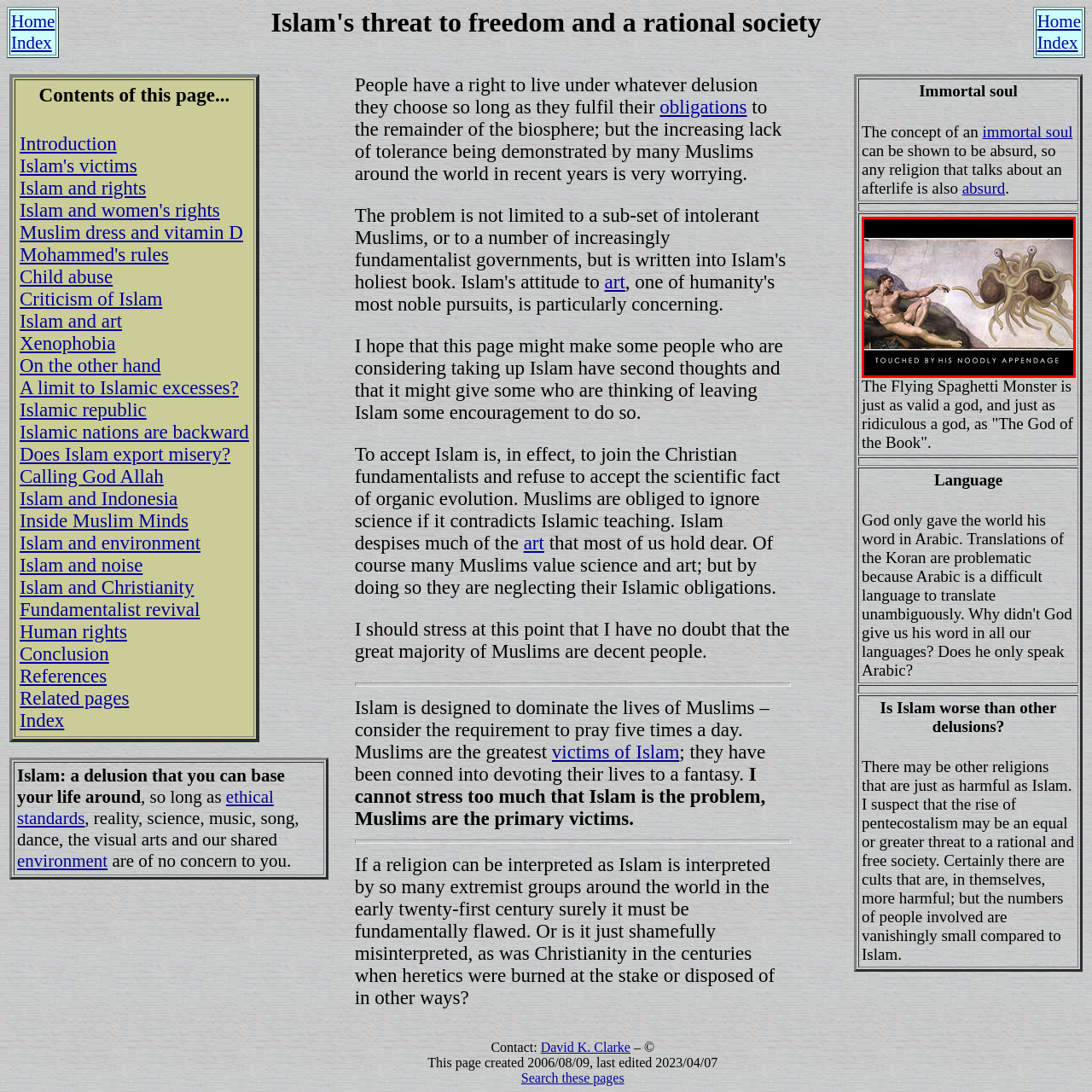Observe the image inside the red bounding box and respond to the question with a single word or phrase:
What is the purpose of the artwork?

To critique organized religions